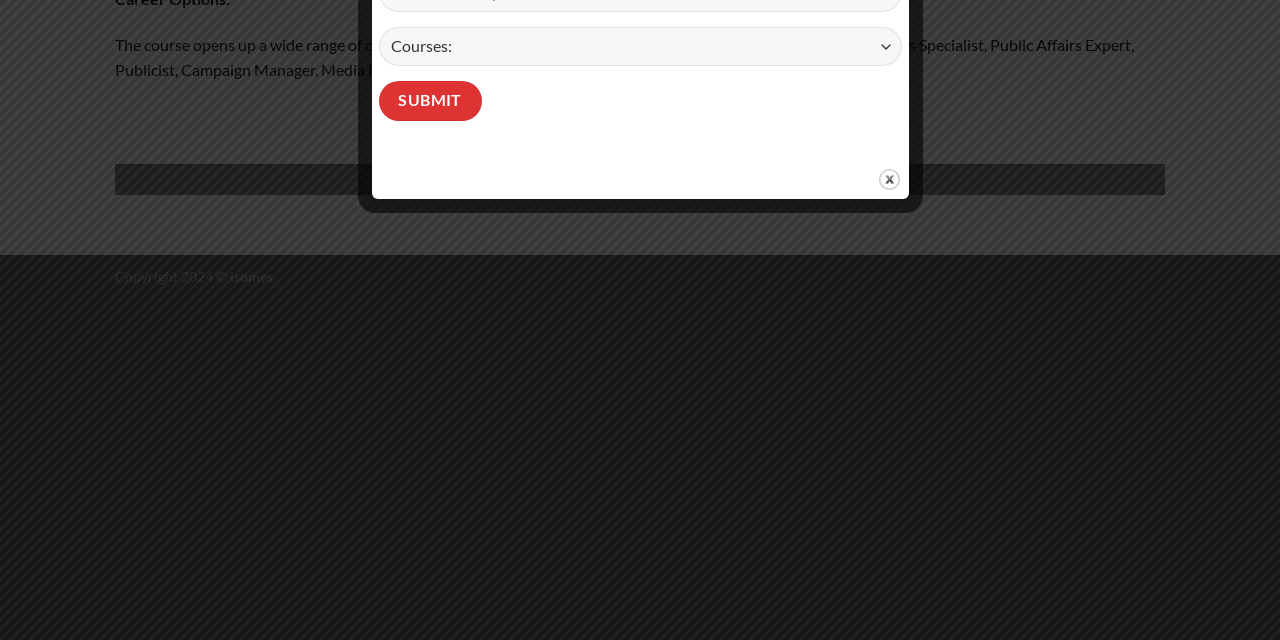Using the provided element description, identify the bounding box coordinates as (top-left x, top-left y, bottom-right x, bottom-right y). Ensure all values are between 0 and 1. Description: value="Submit"

[0.296, 0.127, 0.376, 0.189]